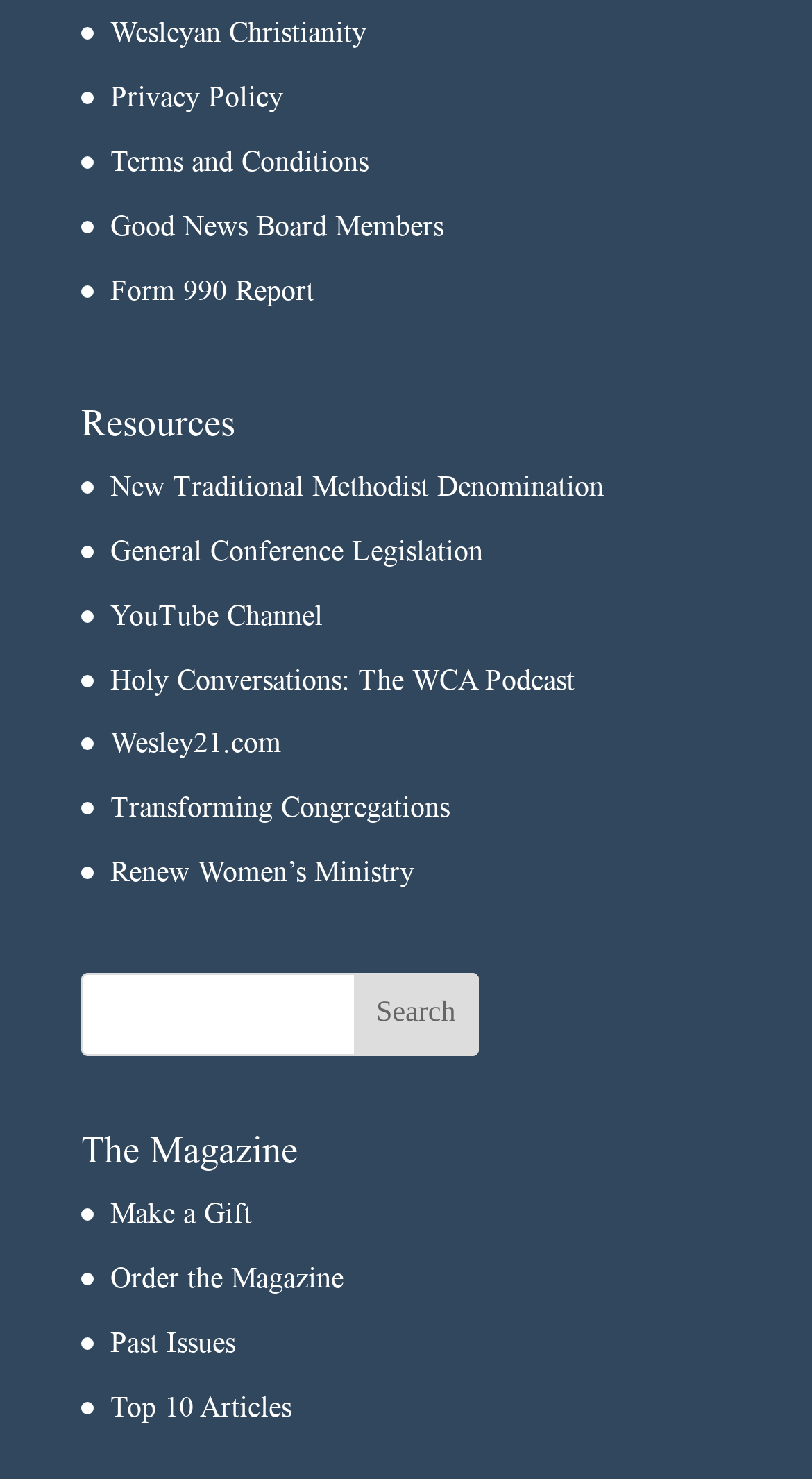Identify the bounding box coordinates for the UI element described as follows: Good News Board Members. Use the format (top-left x, top-left y, bottom-right x, bottom-right y) and ensure all values are floating point numbers between 0 and 1.

[0.136, 0.142, 0.546, 0.163]